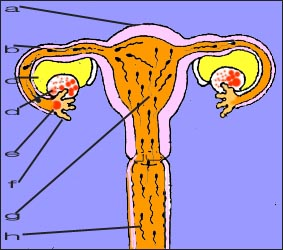What is the function of the fimbriae?
Based on the image, answer the question in a detailed manner.

The fimbriae, labeled as (c), are finger-like projections at the end of the fallopian tube. Their function is to aid in the capture of the ovum, or egg, released by the ovary, facilitating its passage into the fallopian tube.